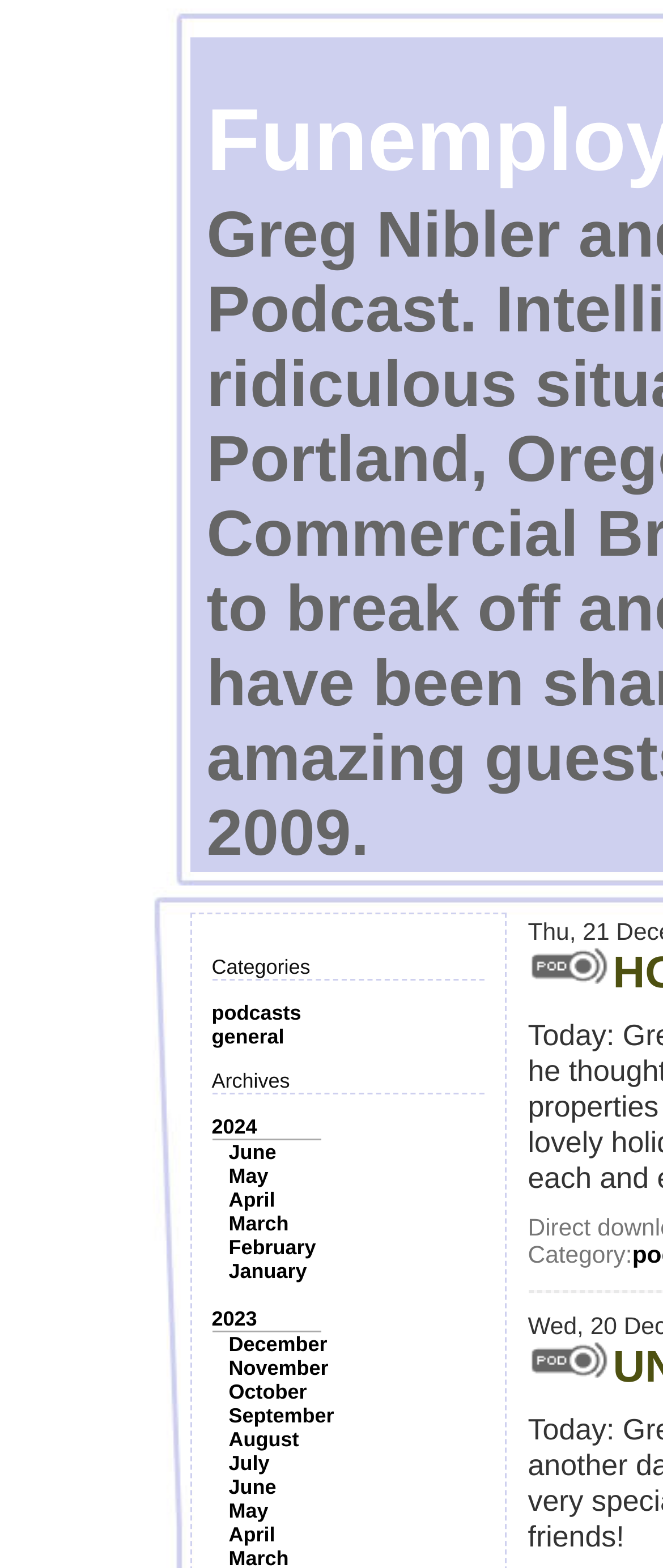Specify the bounding box coordinates of the element's area that should be clicked to execute the given instruction: "browse 2024". The coordinates should be four float numbers between 0 and 1, i.e., [left, top, right, bottom].

[0.319, 0.711, 0.388, 0.726]